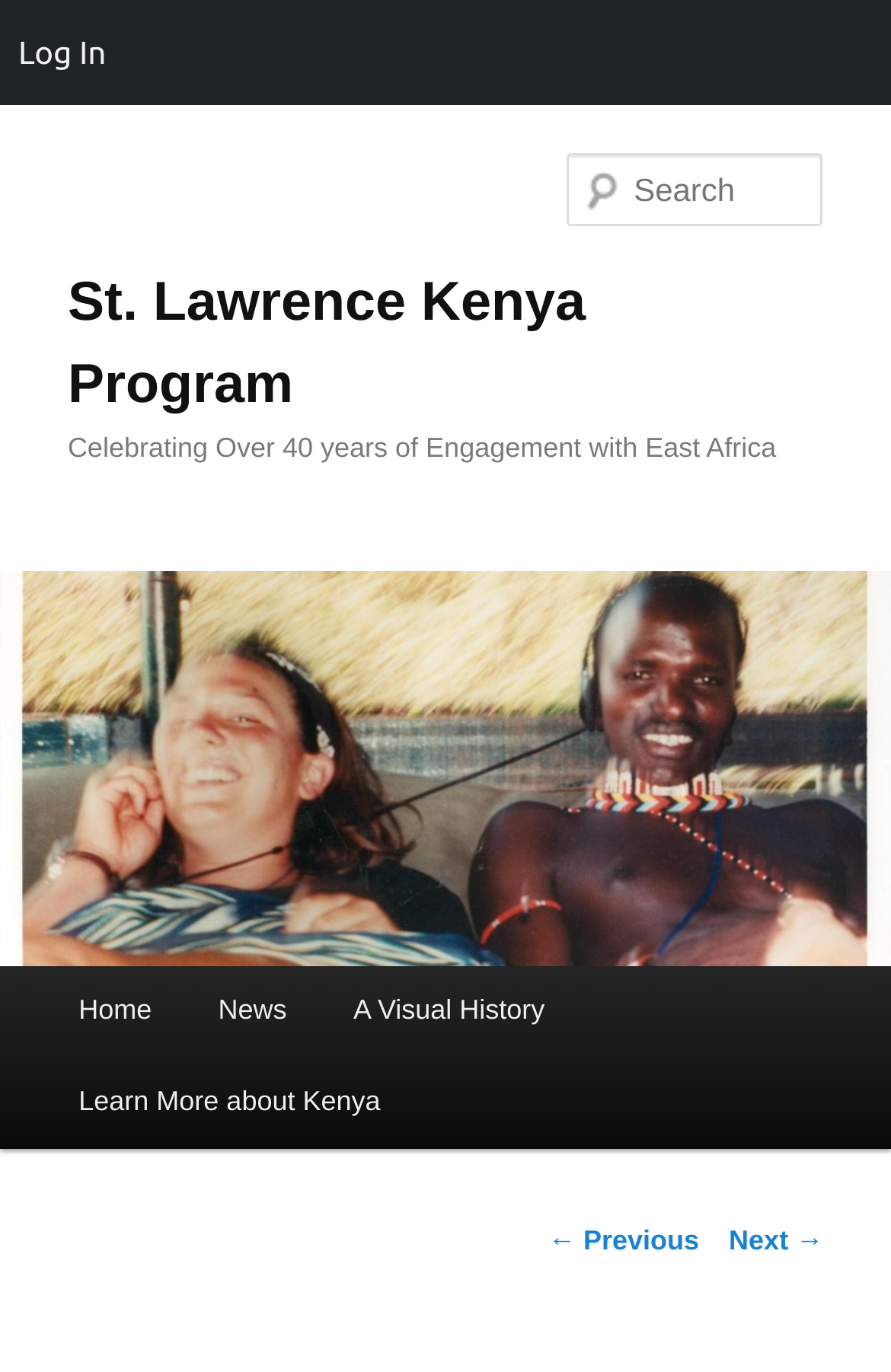Determine the coordinates of the bounding box for the clickable area needed to execute this instruction: "Click subscribe".

None